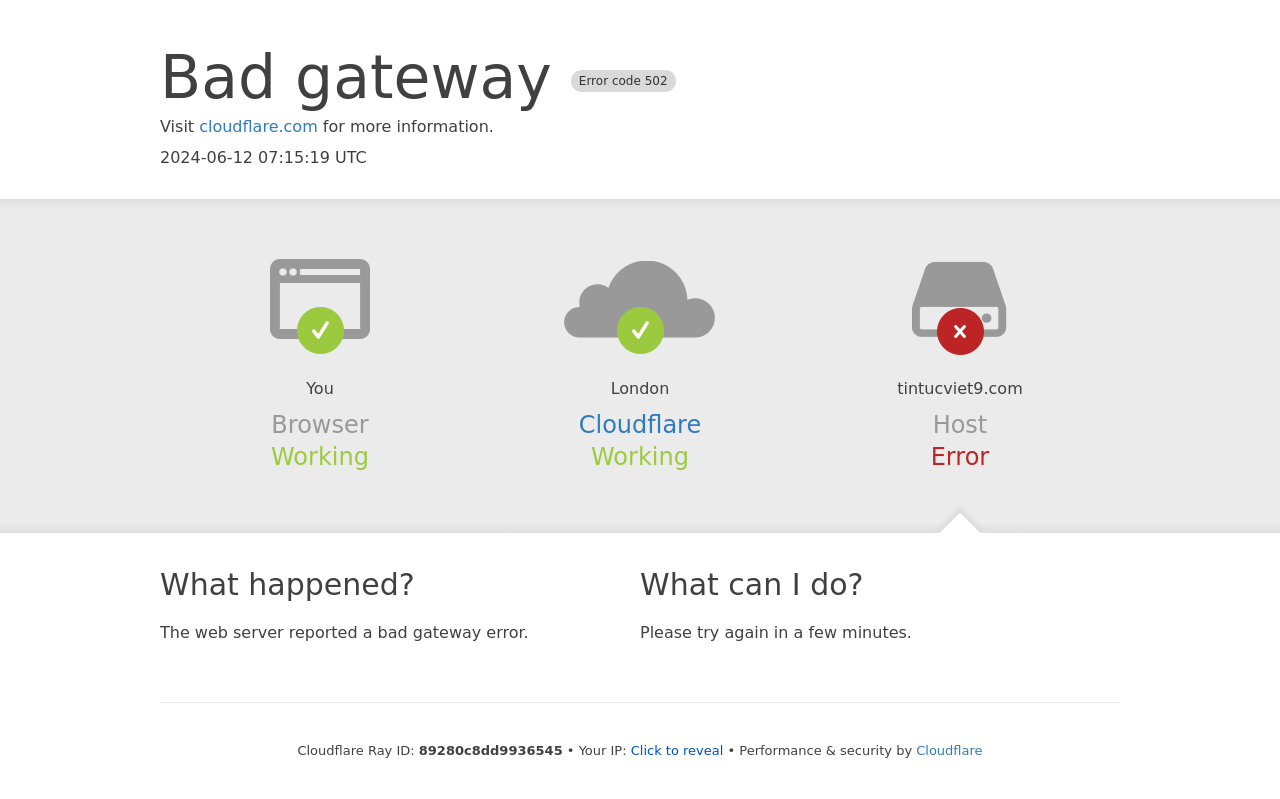What is the error code? Observe the screenshot and provide a one-word or short phrase answer.

502